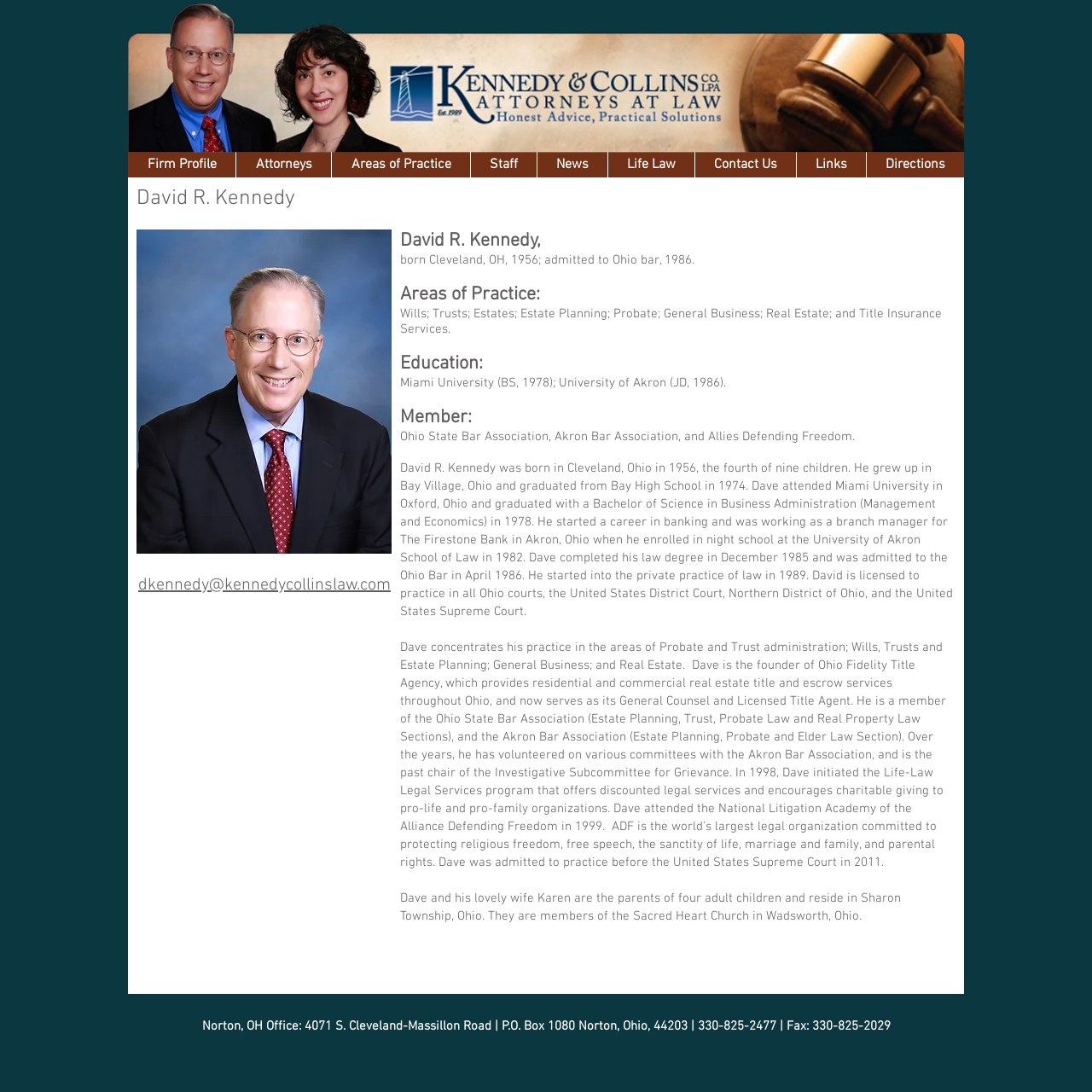Highlight the bounding box of the UI element that corresponds to this description: "Firm Profile".

[0.117, 0.139, 0.216, 0.162]